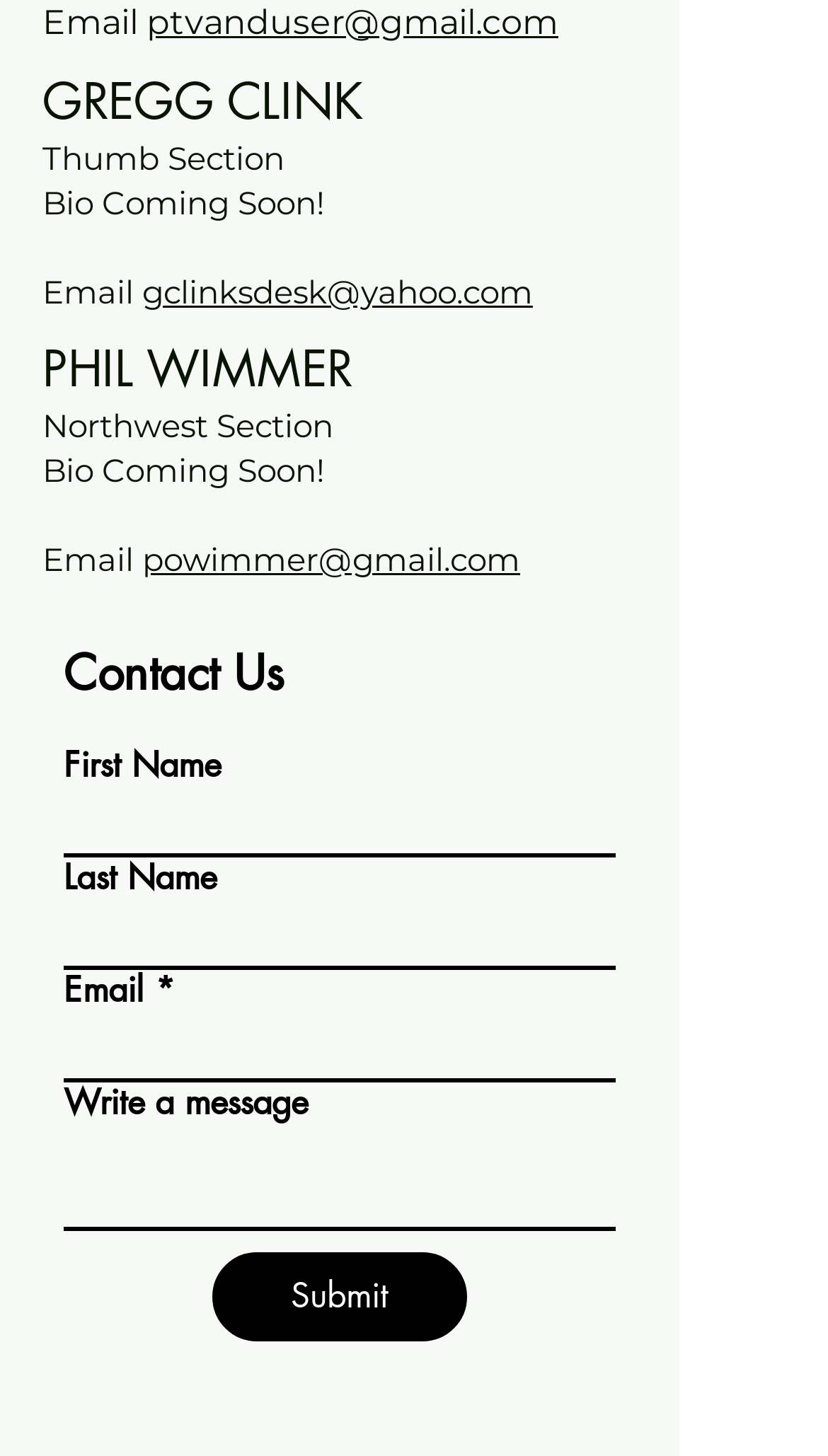What is the status of Phil Wimmer's bio?
Please respond to the question with as much detail as possible.

According to the webpage, Phil Wimmer's bio is 'Coming Soon!', indicating that it is not yet available.